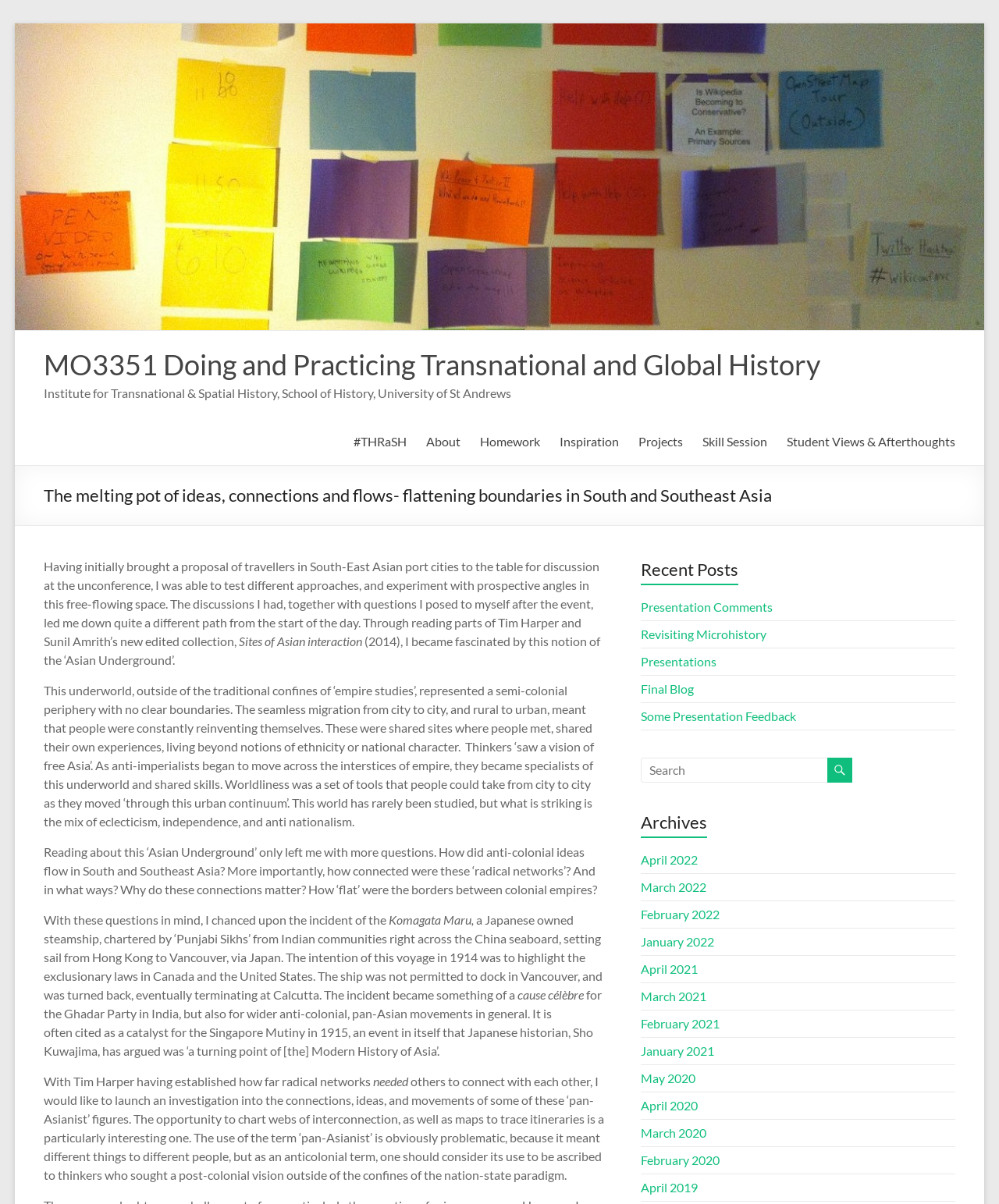Extract the bounding box coordinates for the UI element described by the text: "Some Presentation Feedback". The coordinates should be in the form of [left, top, right, bottom] with values between 0 and 1.

[0.641, 0.588, 0.797, 0.601]